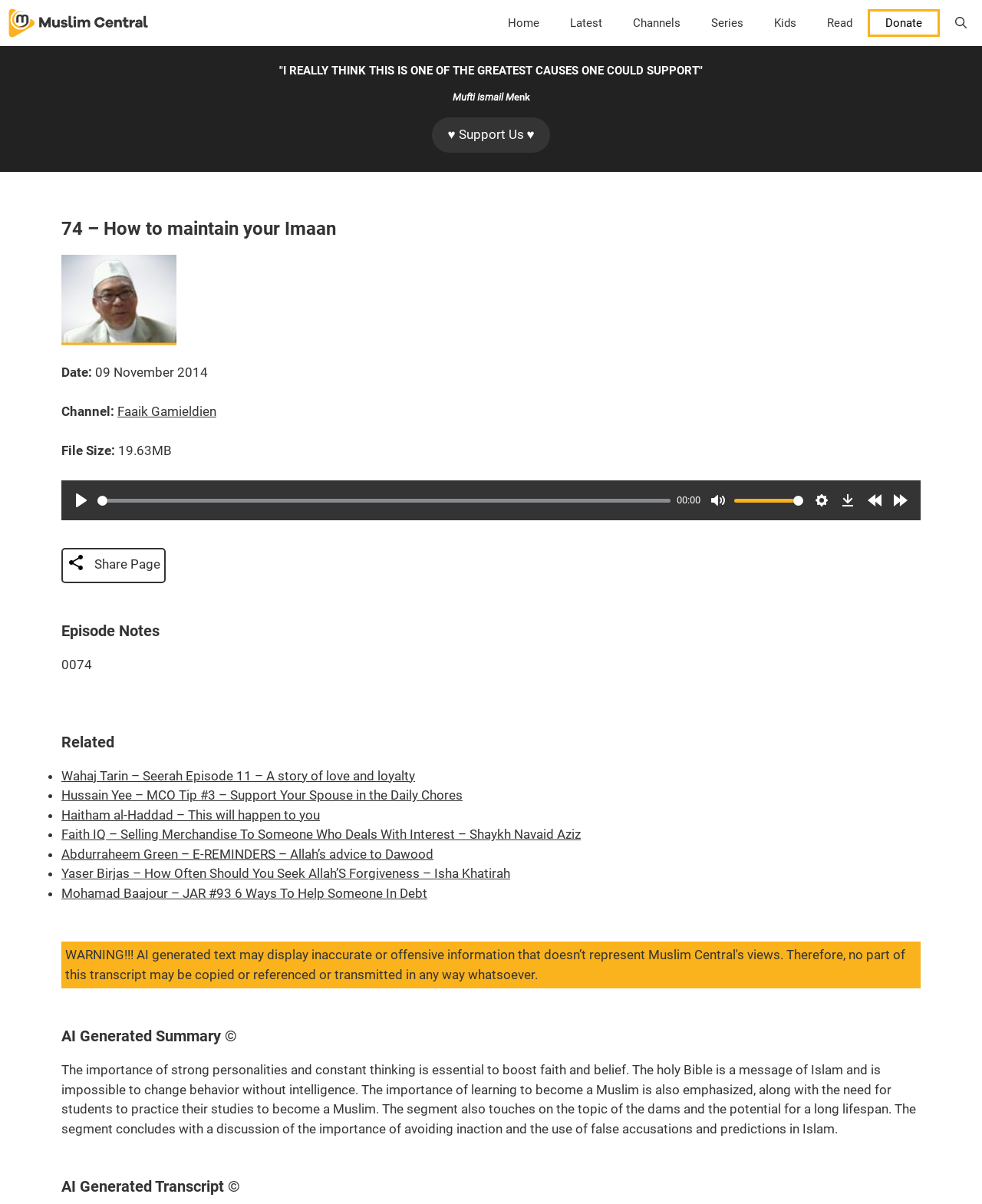Respond to the question with just a single word or phrase: 
What is the file size of the audio lecture?

19.63MB